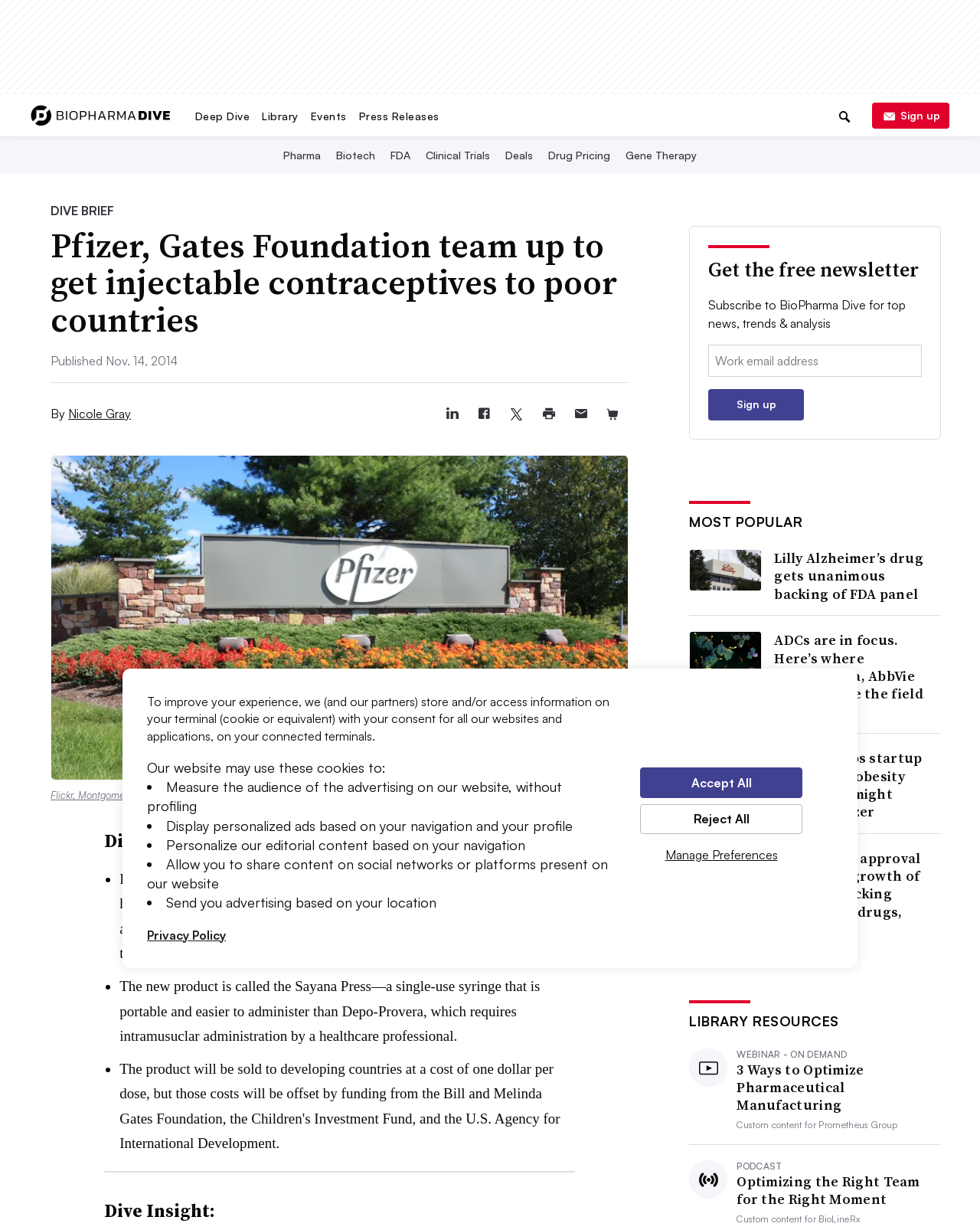Explain the features and main sections of the webpage comprehensively.

This webpage is about BioPharma news and articles. At the top, there is a navigation menu with links to different sections such as "BioPharma Dive", "Deep Dive", "Library", "Events", and "Press Releases". Below the navigation menu, there is a search bar with a search button and a "Topics" button.

On the left side of the page, there is a menu bar with links to various categories such as "Pharma", "Biotech", "FDA", "Clinical Trials", and "Deals". Below the menu bar, there is a section with a heading "DIVE BRIEF" and an article titled "Pfizer, Gates Foundation team up to get injectable contraceptives to poor countries". The article has a published date and an author's name. There are also social media sharing links and a print article button.

The article is followed by a figure with a caption and a section with a heading "Dive Brief:" that summarizes the article. Below that, there is a section with a heading "Dive Insight:" that provides more in-depth information about the topic.

On the right side of the page, there is a section with a heading "Get the free newsletter" and a subscription form to receive the BioPharma Dive newsletter. Below that, there is a section with a heading "MOST POPULAR" that lists popular articles with images and summaries.

At the bottom of the page, there is a cookie consent banner with buttons to manage preferences, accept all, or reject all cookies.